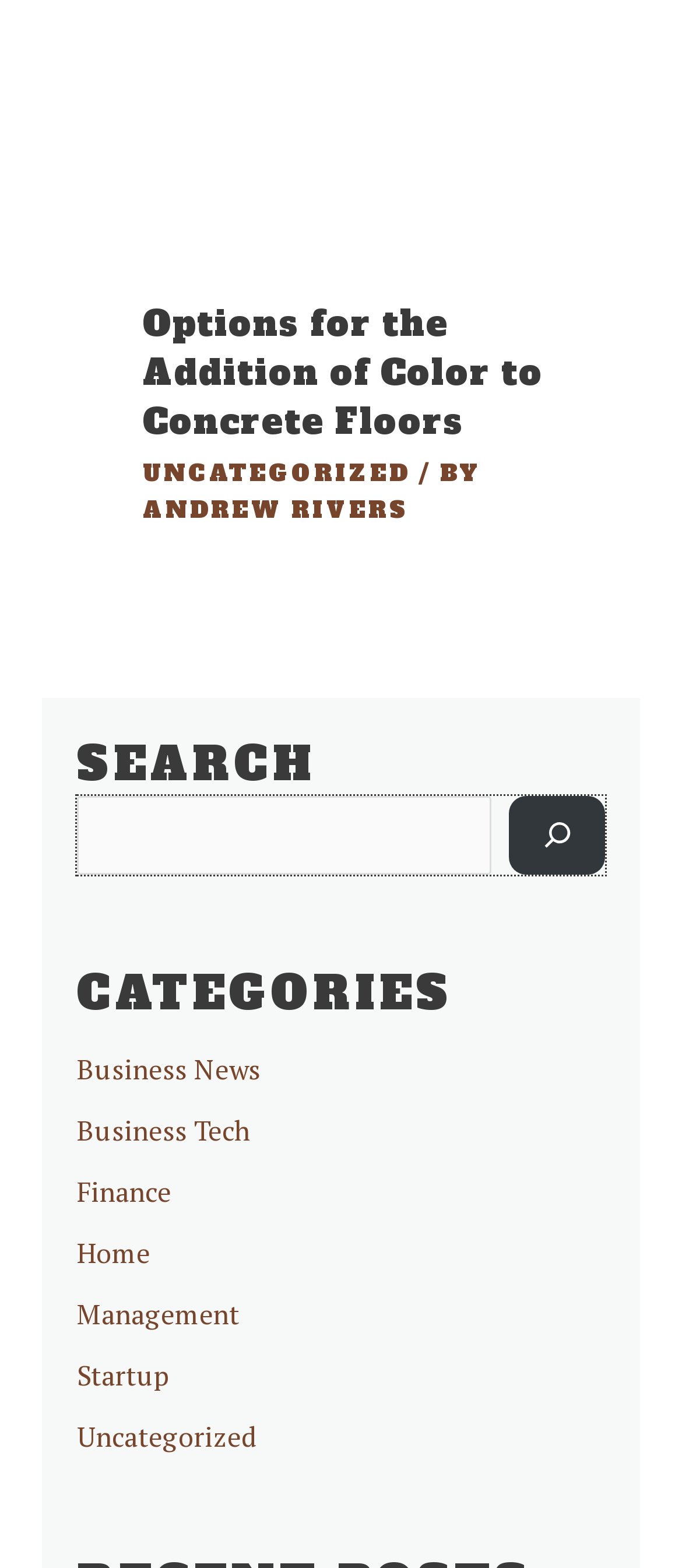What is the author of the article?
Give a detailed explanation using the information visible in the image.

The author of the article can be found in the header section of the webpage, which is 'ANDREW RIVERS'.